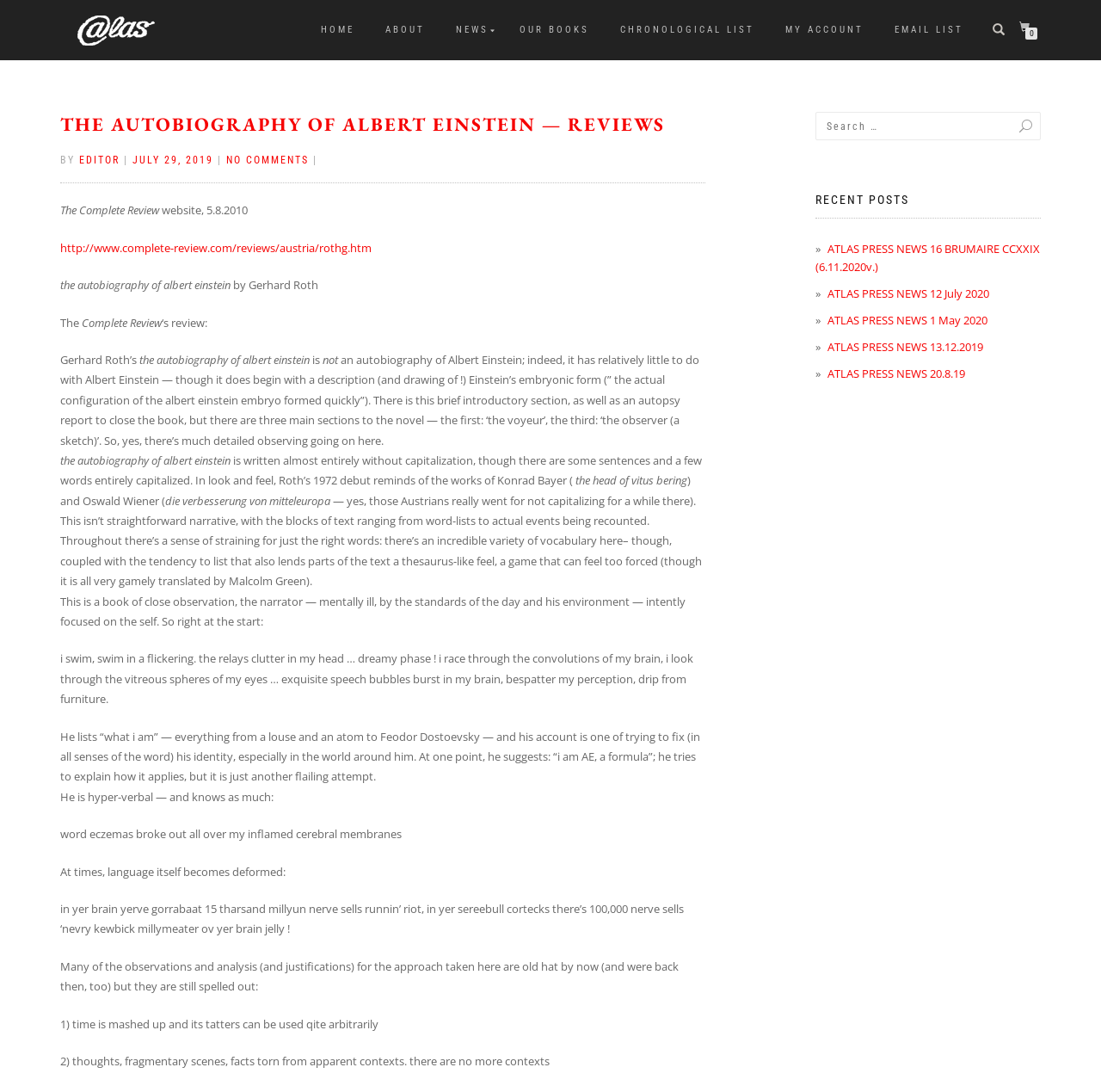Determine the coordinates of the bounding box that should be clicked to complete the instruction: "Go to the ABOUT page". The coordinates should be represented by four float numbers between 0 and 1: [left, top, right, bottom].

[0.338, 0.017, 0.398, 0.038]